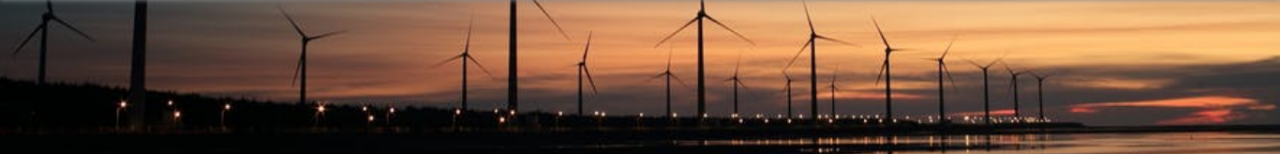What type of energy is depicted in the scene?
Answer the question with as much detail as possible.

The caption highlights the 'serene yet powerful presence of wind energy as part of the landscape', indicating that the scene is depicting wind energy.